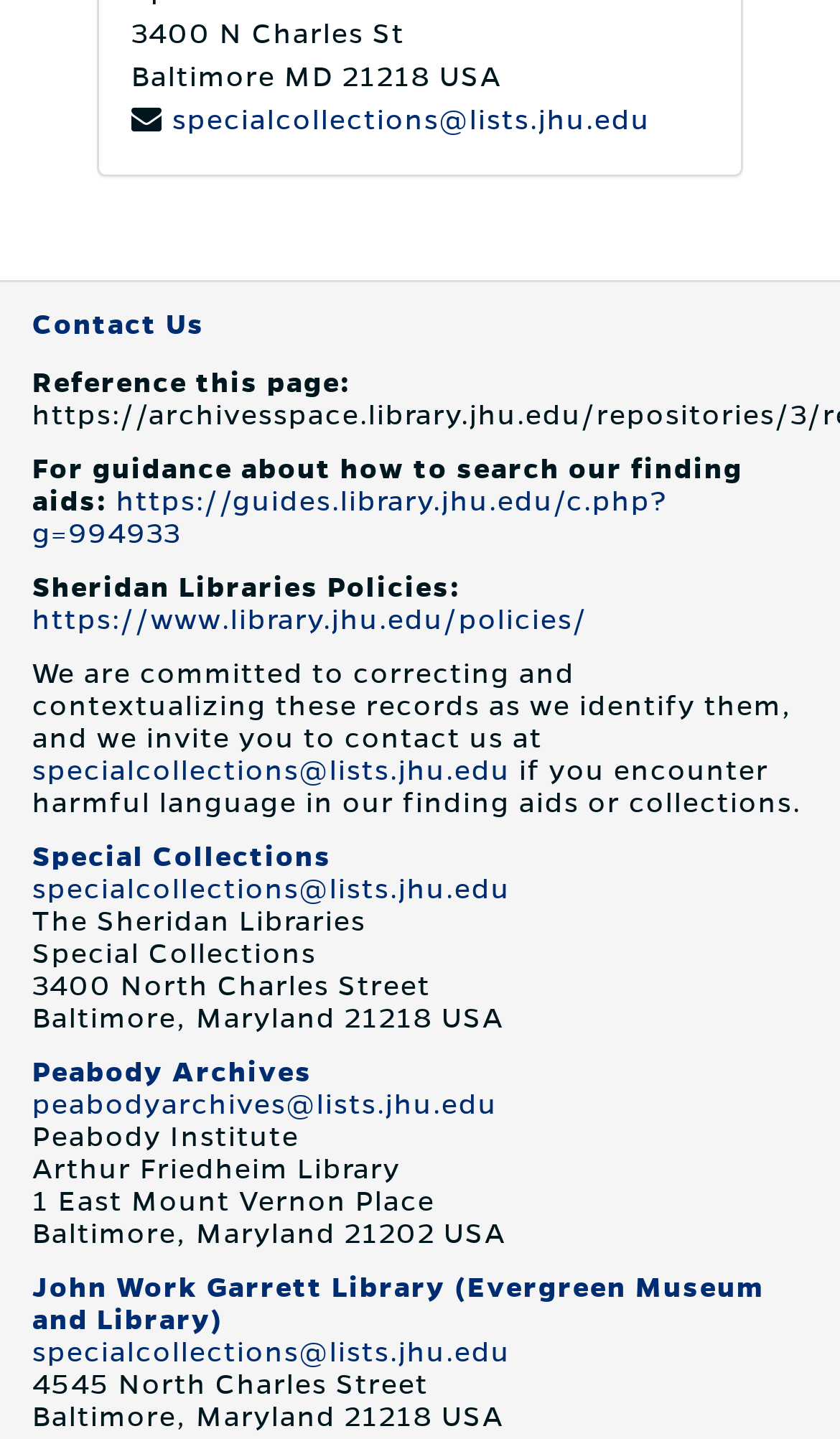Based on the visual content of the image, answer the question thoroughly: What is the address of the Sheridan Libraries?

I found the address by looking at the static text elements at the top of the webpage, which provide the street address, city, state, and zip code.